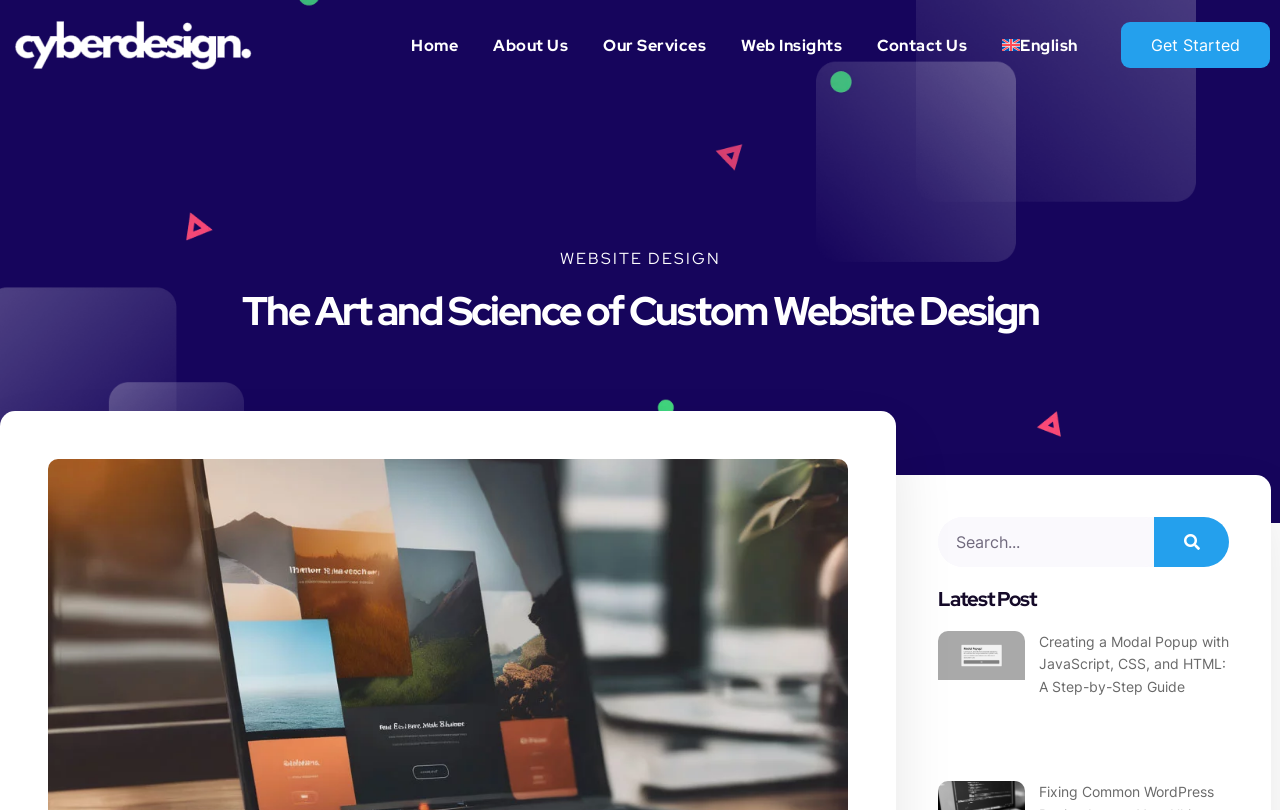Refer to the image and provide an in-depth answer to the question:
What is the text of the call-to-action button?

I looked at the button element with a bounding box of [0.876, 0.027, 0.992, 0.084] and found that its text is 'Get Started'.